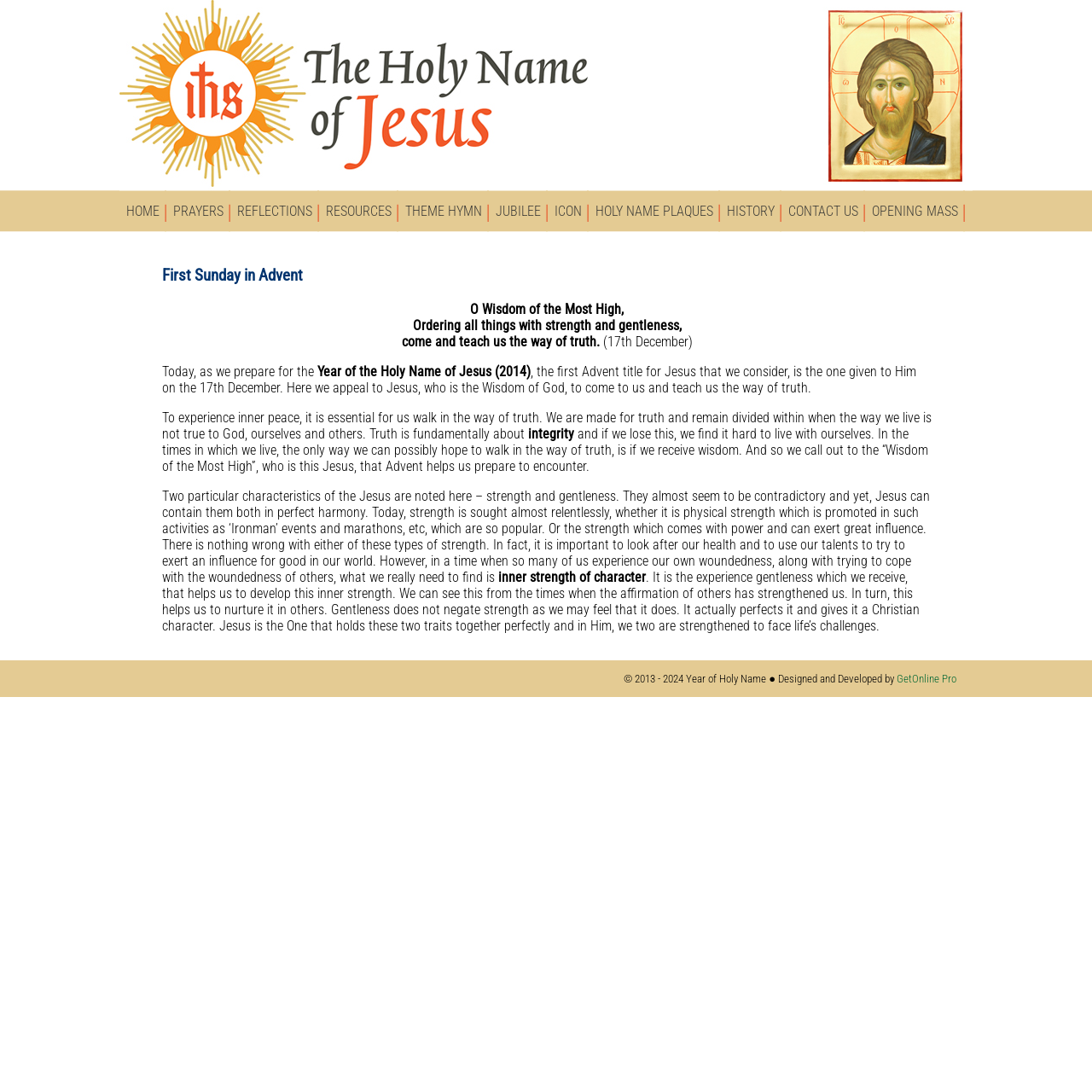Please provide a comprehensive answer to the question below using the information from the image: What is the importance of truth in our lives?

According to the text, truth is essential for us to walk in the way of truth, and it is fundamentally about integrity, which is necessary for us to live with ourselves and others.